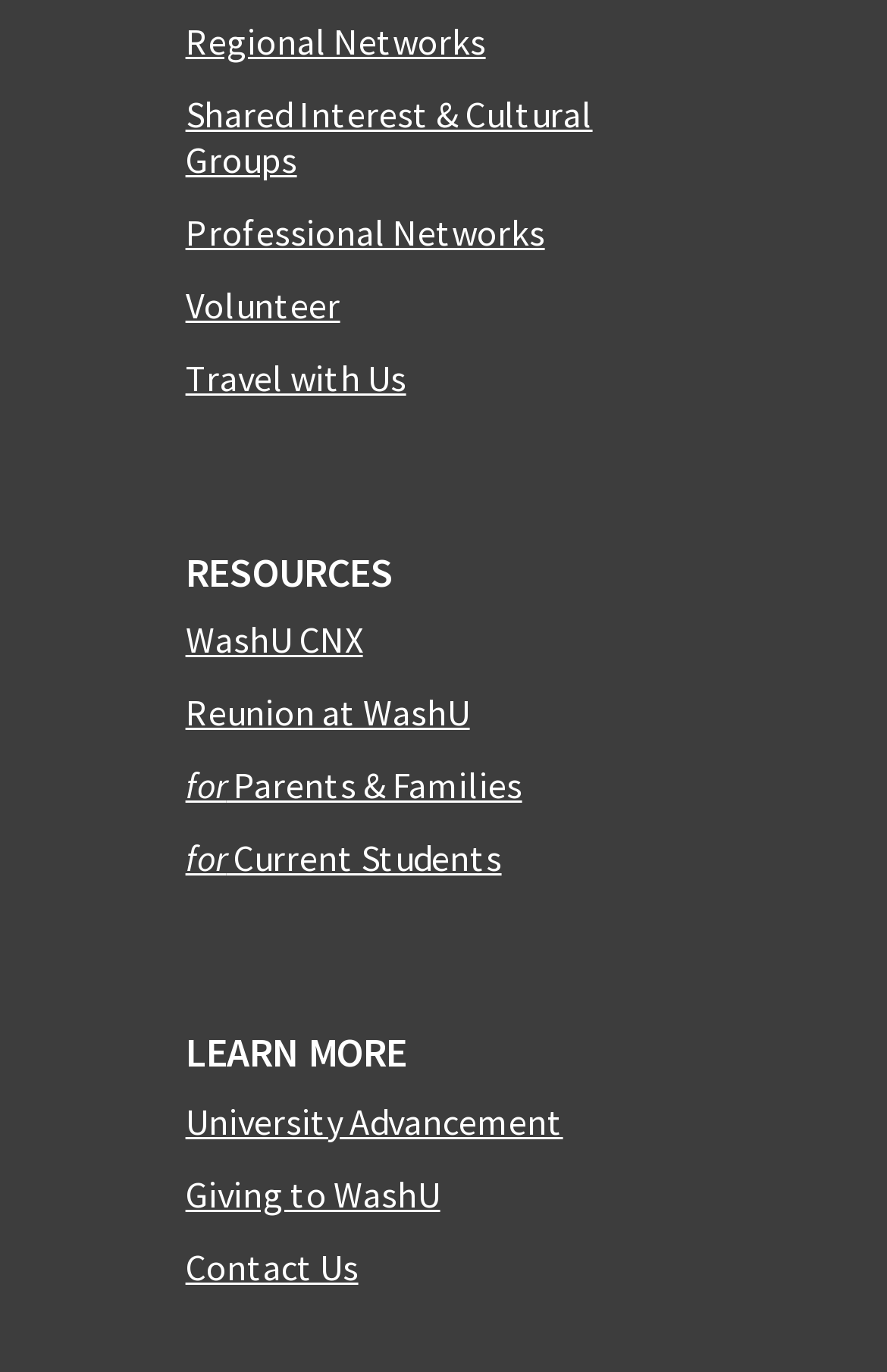Indicate the bounding box coordinates of the element that must be clicked to execute the instruction: "Explore Regional Networks". The coordinates should be given as four float numbers between 0 and 1, i.e., [left, top, right, bottom].

[0.209, 0.013, 0.548, 0.047]